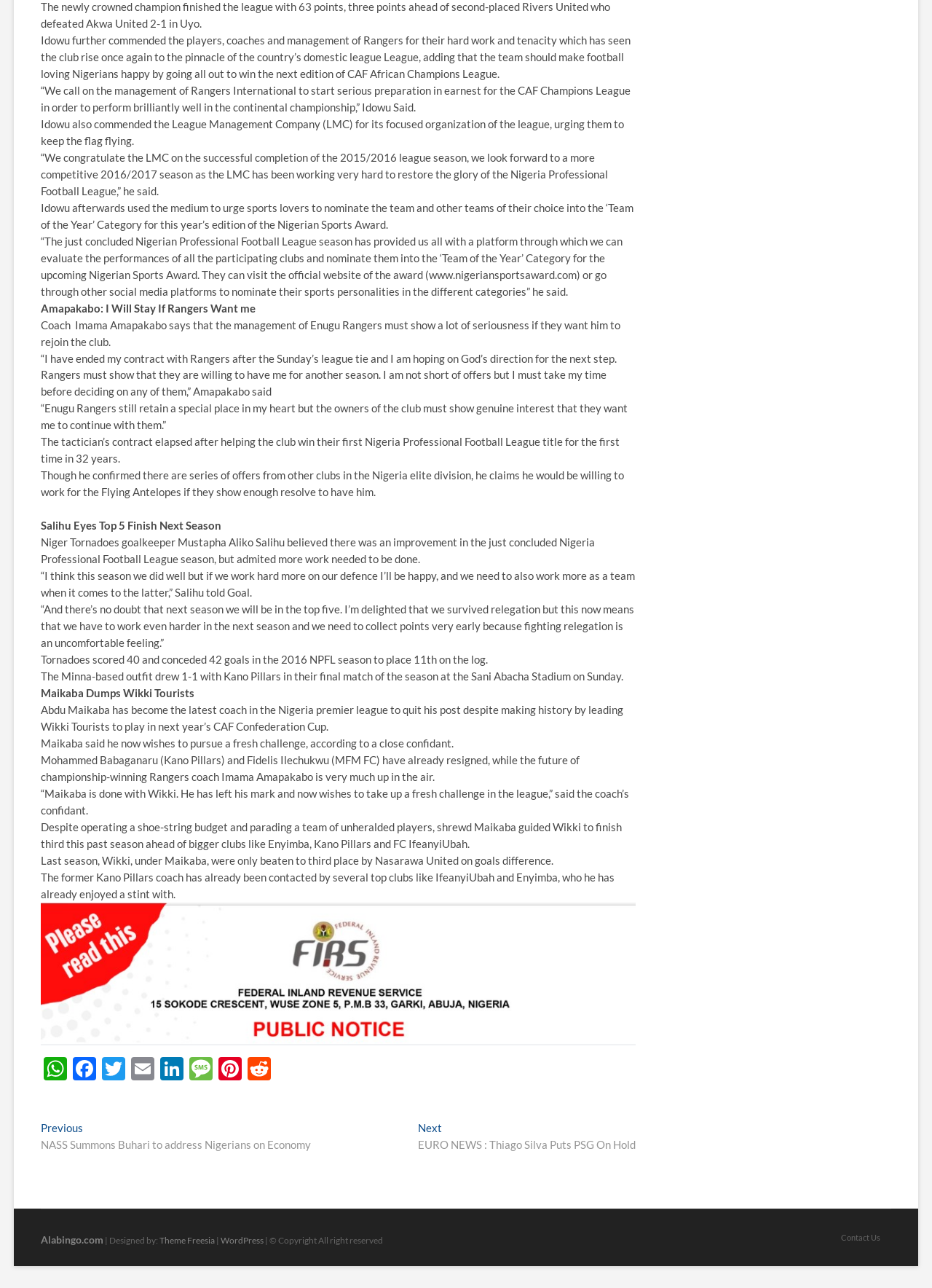Given the webpage screenshot and the description, determine the bounding box coordinates (top-left x, top-left y, bottom-right x, bottom-right y) that define the location of the UI element matching this description: Reddit

[0.263, 0.821, 0.294, 0.841]